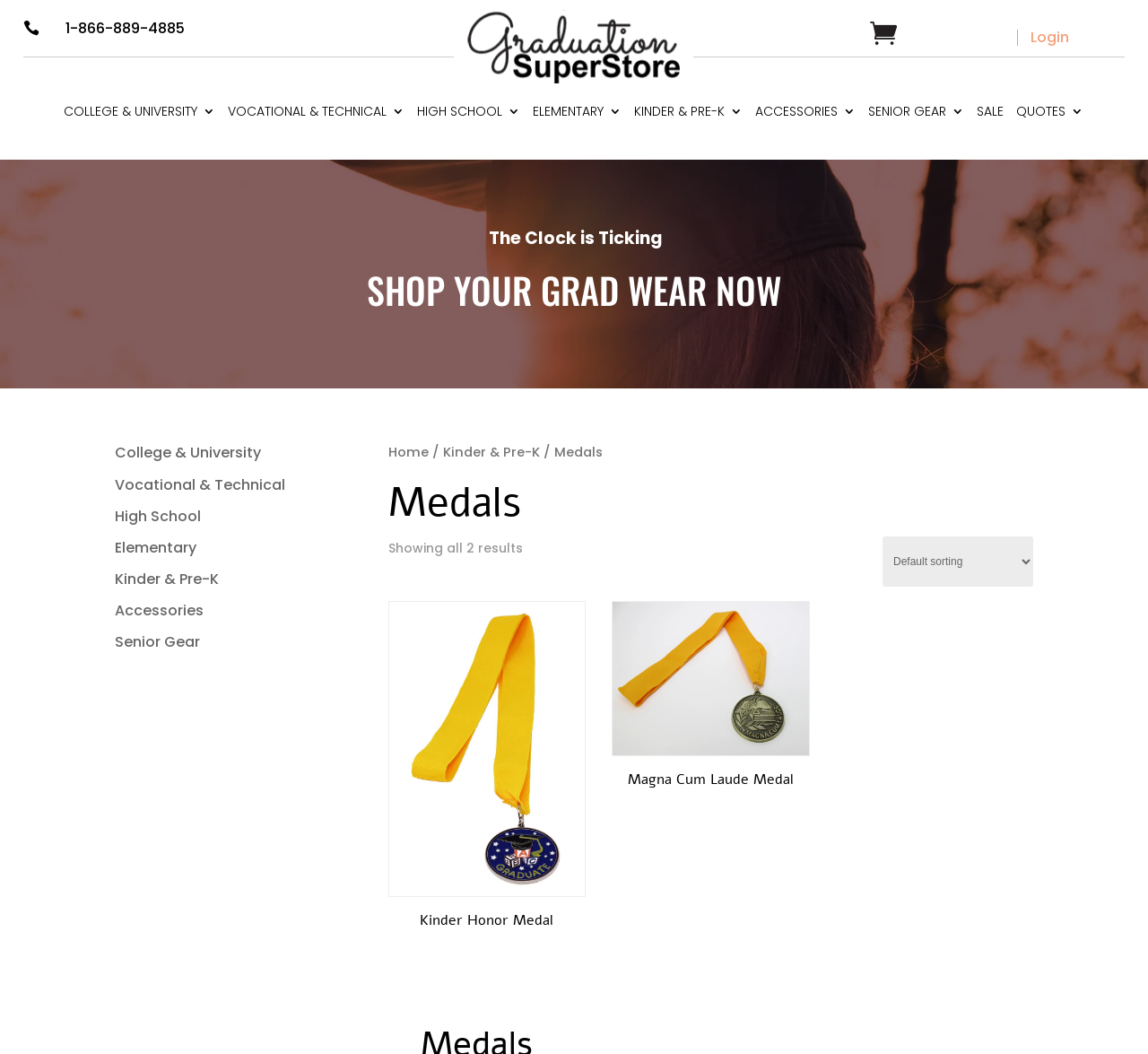What is the call-to-action?
Please use the visual content to give a single word or phrase answer.

SHOP YOUR GRAD WEAR NOW